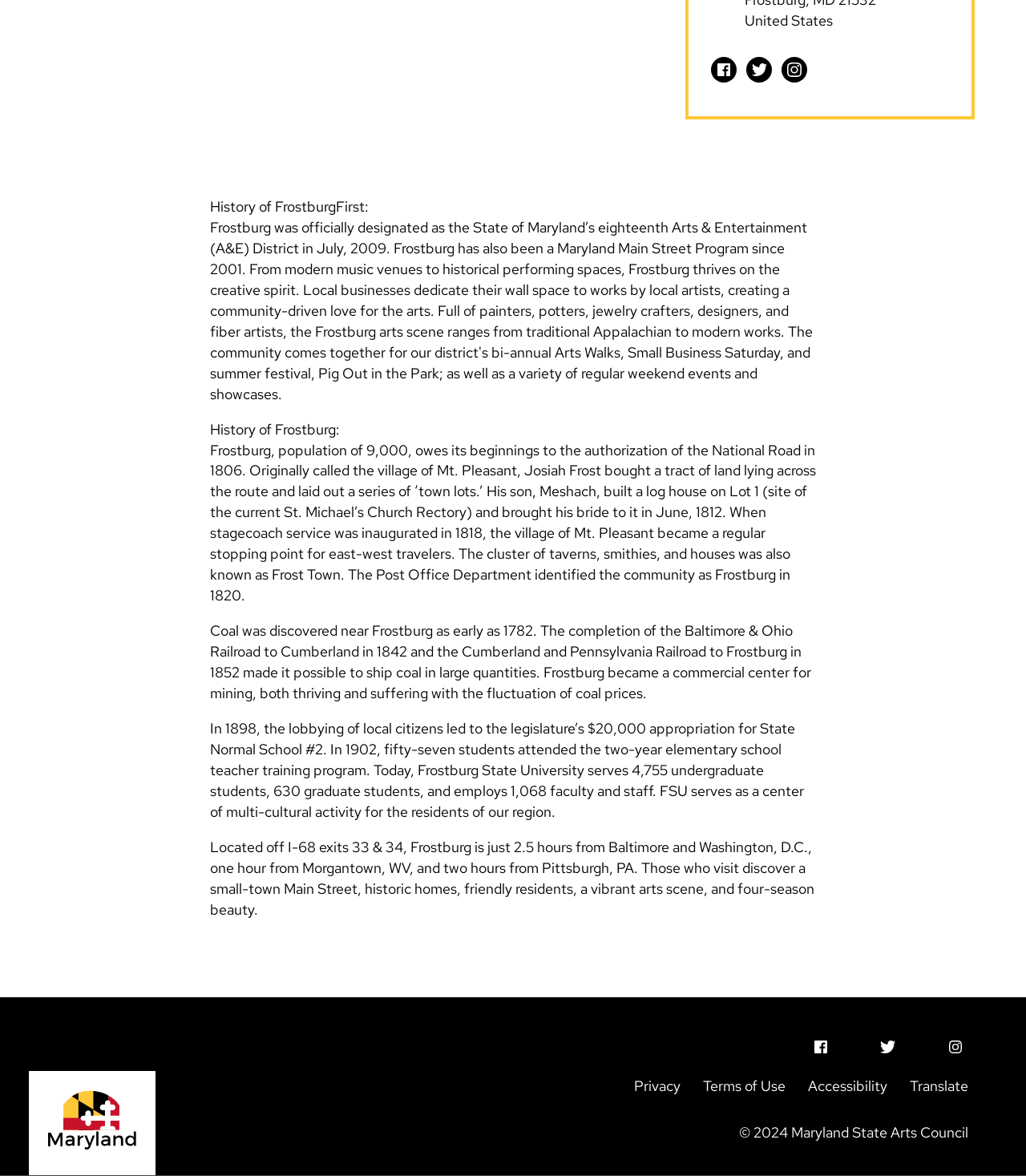Please specify the bounding box coordinates of the clickable region necessary for completing the following instruction: "Visit Frostburg A&E District on Twitter". The coordinates must consist of four float numbers between 0 and 1, i.e., [left, top, right, bottom].

[0.728, 0.048, 0.753, 0.07]